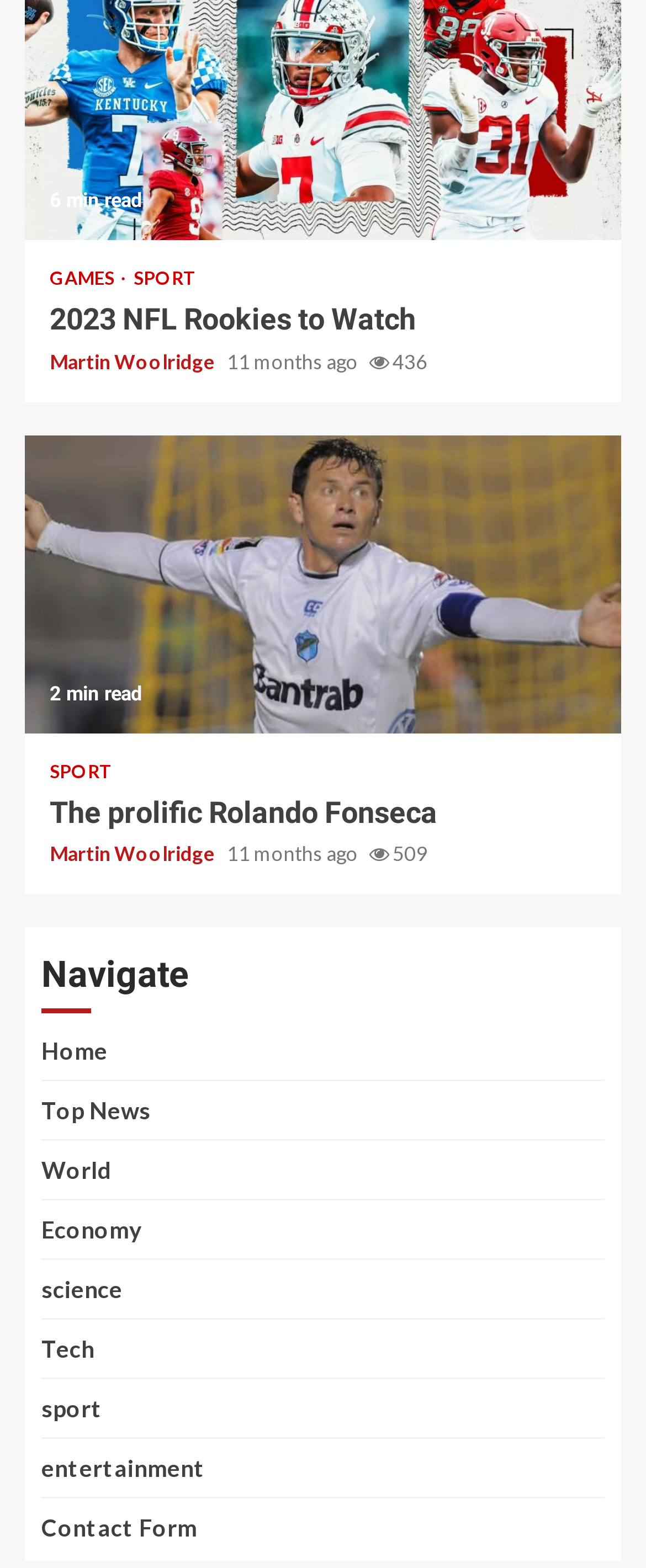What is the category of the article '2023 NFL Rookies to Watch'?
Ensure your answer is thorough and detailed.

The category of the article '2023 NFL Rookies to Watch' can be determined by looking at the link 'SPORT' which is located near the heading '2023 NFL Rookies to Watch'.